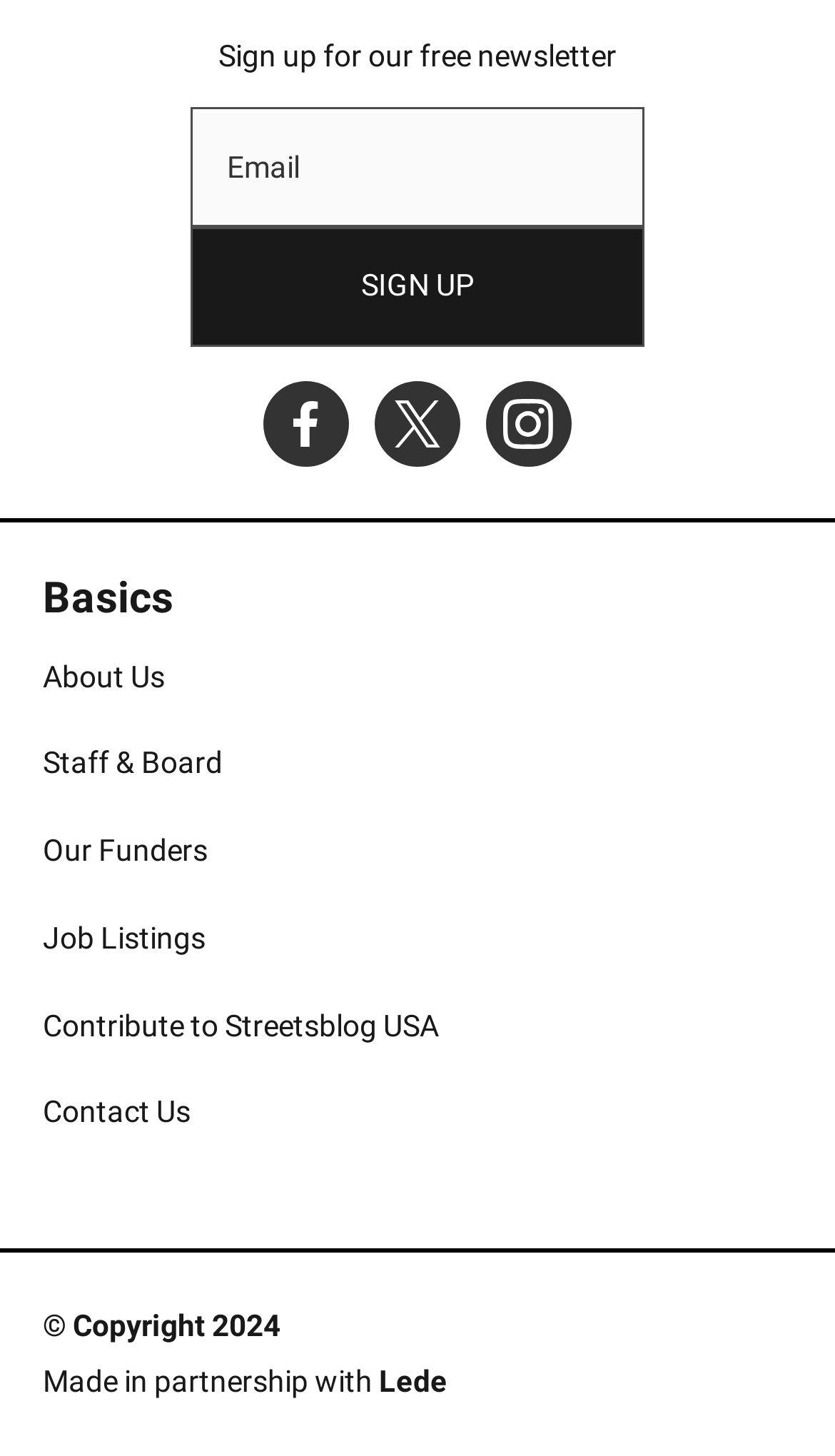Point out the bounding box coordinates of the section to click in order to follow this instruction: "Visit Streetsblog USA Facebook page".

[0.315, 0.261, 0.418, 0.32]